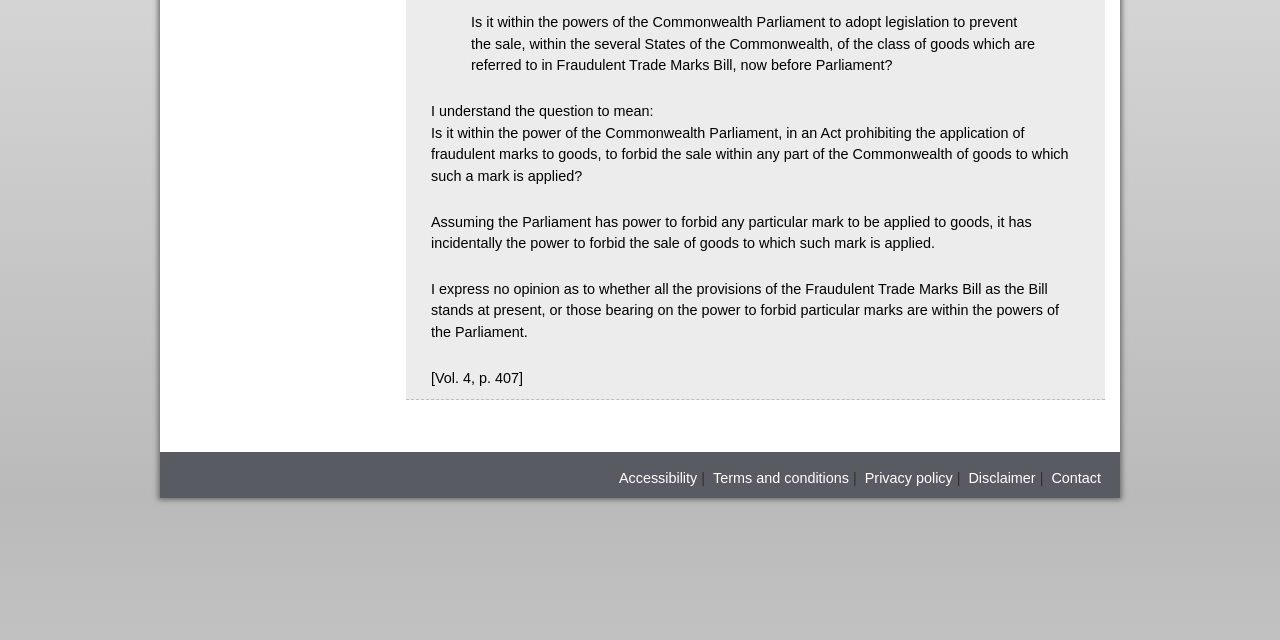For the given element description Terms and conditions, determine the bounding box coordinates of the UI element. The coordinates should follow the format (top-left x, top-left y, bottom-right x, bottom-right y) and be within the range of 0 to 1.

[0.557, 0.735, 0.663, 0.76]